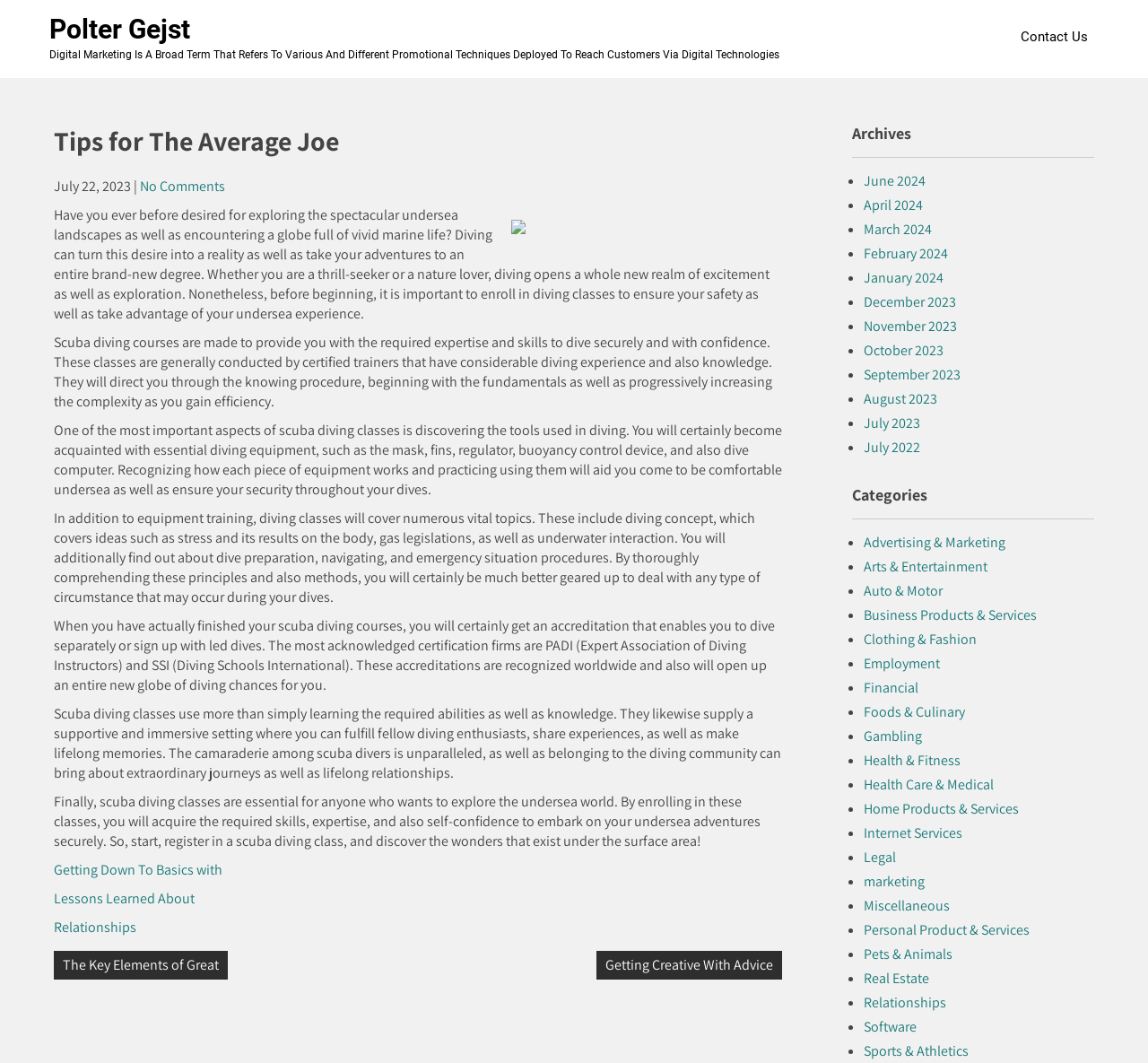Generate a comprehensive description of the webpage content.

This webpage is about scuba diving, with the main title "Tips for The Average Joe" and a subtitle "Polter Gejst". At the top, there is a heading "Polter Gejst" and a link with the same text. Below that, there is a brief description of digital marketing.

The main content of the page is an article about scuba diving, which starts with a heading "Tips for The Average Joe". The article is divided into several paragraphs, each discussing a different aspect of scuba diving, such as the importance of taking diving classes, learning about diving equipment, and understanding diving concepts. There is also an image related to scuba diving.

To the right of the article, there is a section with links to other articles, including "Getting Down To Basics with", "Lessons Learned About", and "Relationships". Below that, there is a navigation section with links to posts, including "The Key Elements of Great" and "Getting Creative With Advice".

On the right side of the page, there is a complementary section with headings "Archives" and "Categories". The "Archives" section lists links to articles from different months, from July 2023 to July 2022. The "Categories" section lists links to articles categorized by topics, such as "Advertising & Marketing", "Arts & Entertainment", and "Health & Fitness".